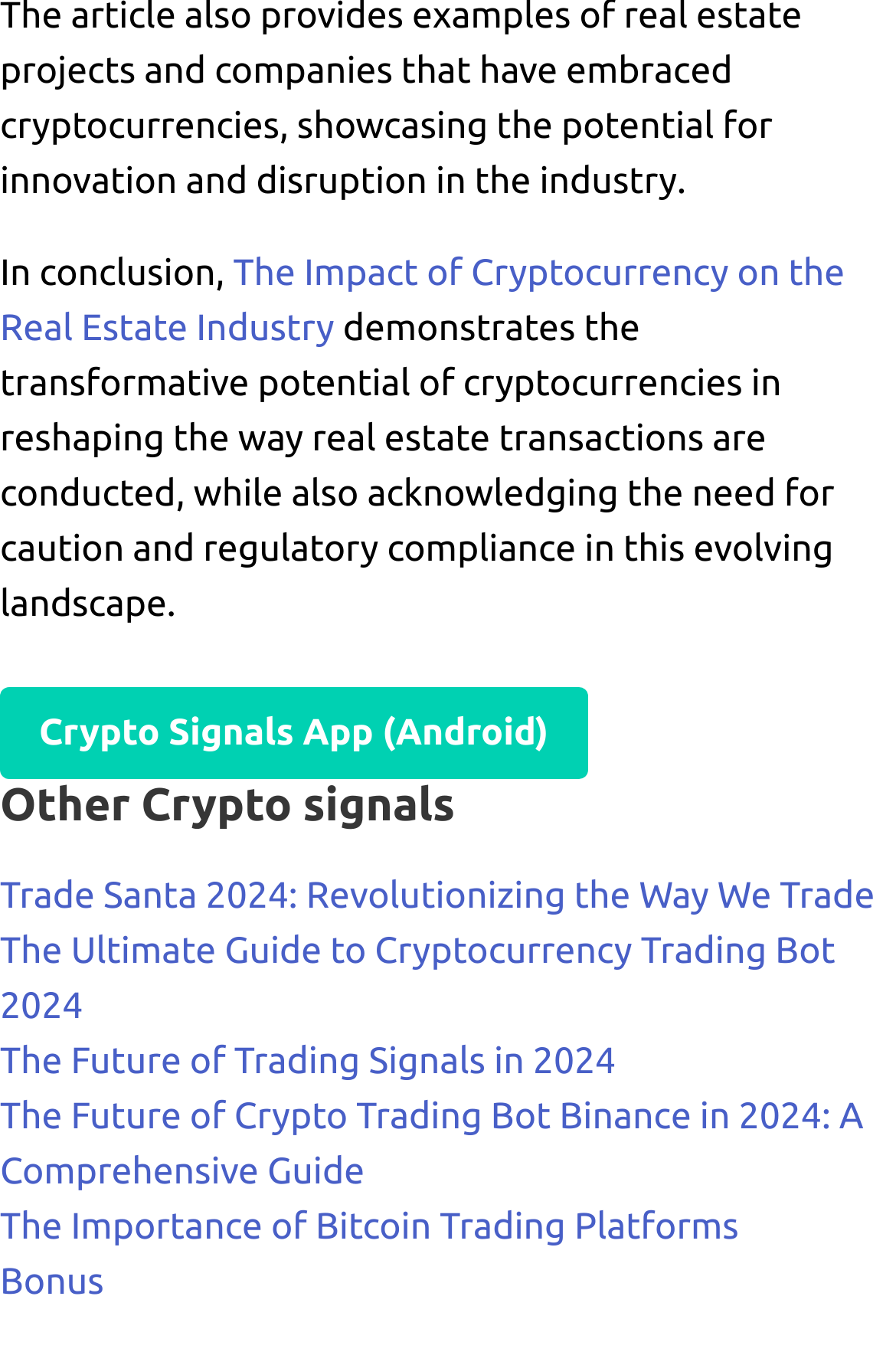Predict the bounding box of the UI element based on the description: "Crypto Signals App (Android)". The coordinates should be four float numbers between 0 and 1, formatted as [left, top, right, bottom].

[0.0, 0.504, 0.656, 0.571]